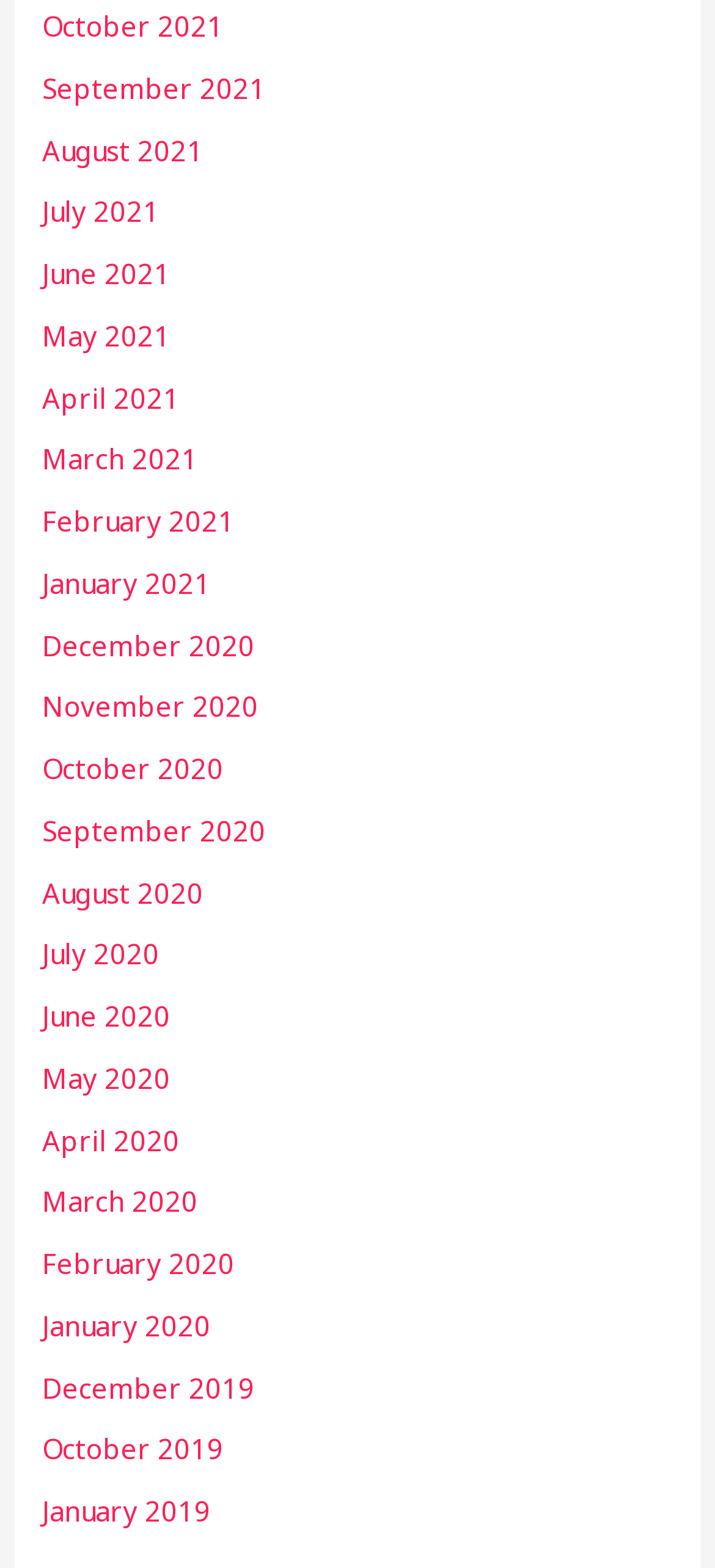How many months are listed on the webpage?
From the details in the image, provide a complete and detailed answer to the question.

By examining the links on the webpage, I can see that there are 24 months listed, ranging from October 2019 to October 2021.